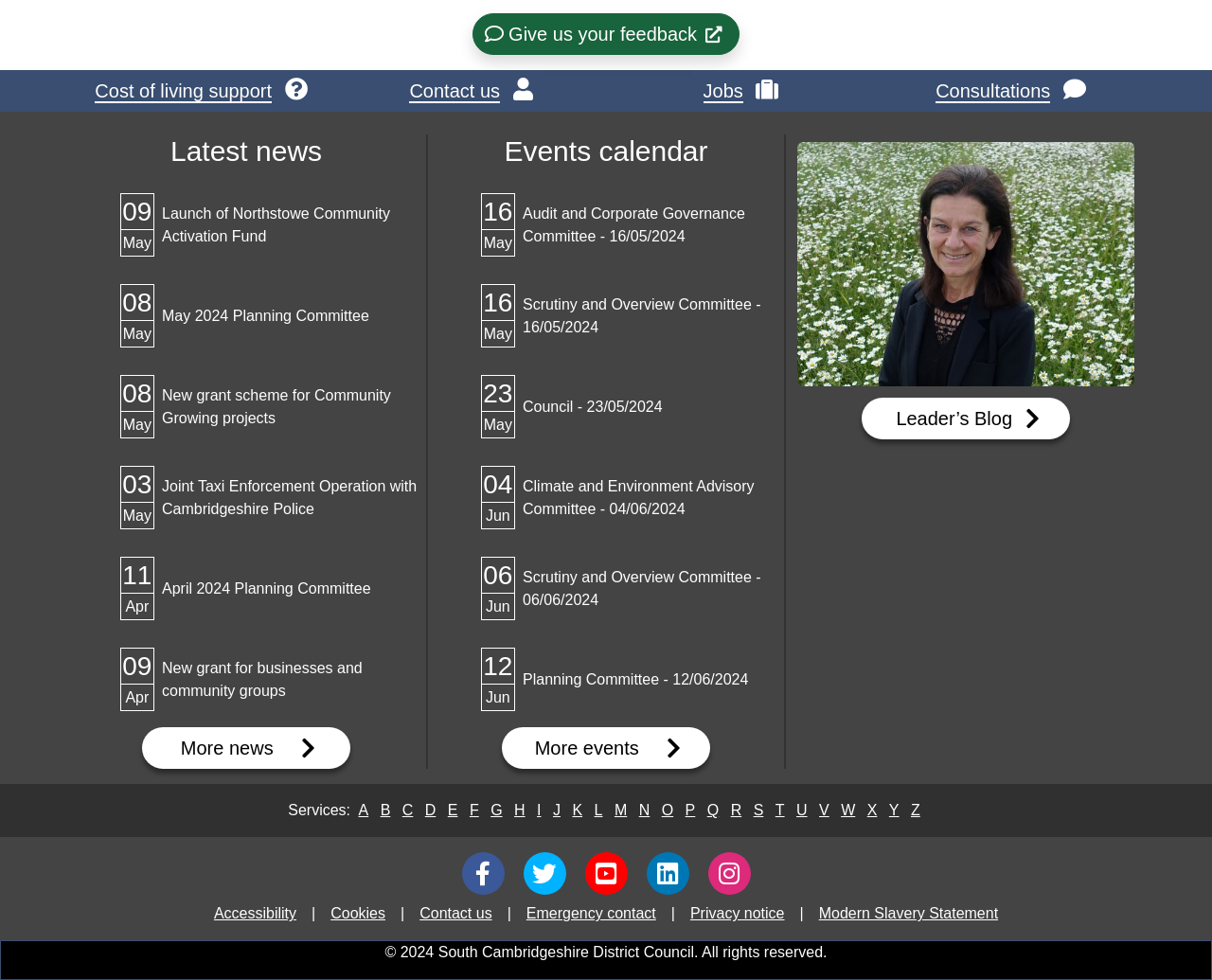Determine the bounding box coordinates of the clickable area required to perform the following instruction: "Visit the 'Cost of living support' page". The coordinates should be represented as four float numbers between 0 and 1: [left, top, right, bottom].

[0.068, 0.072, 0.264, 0.114]